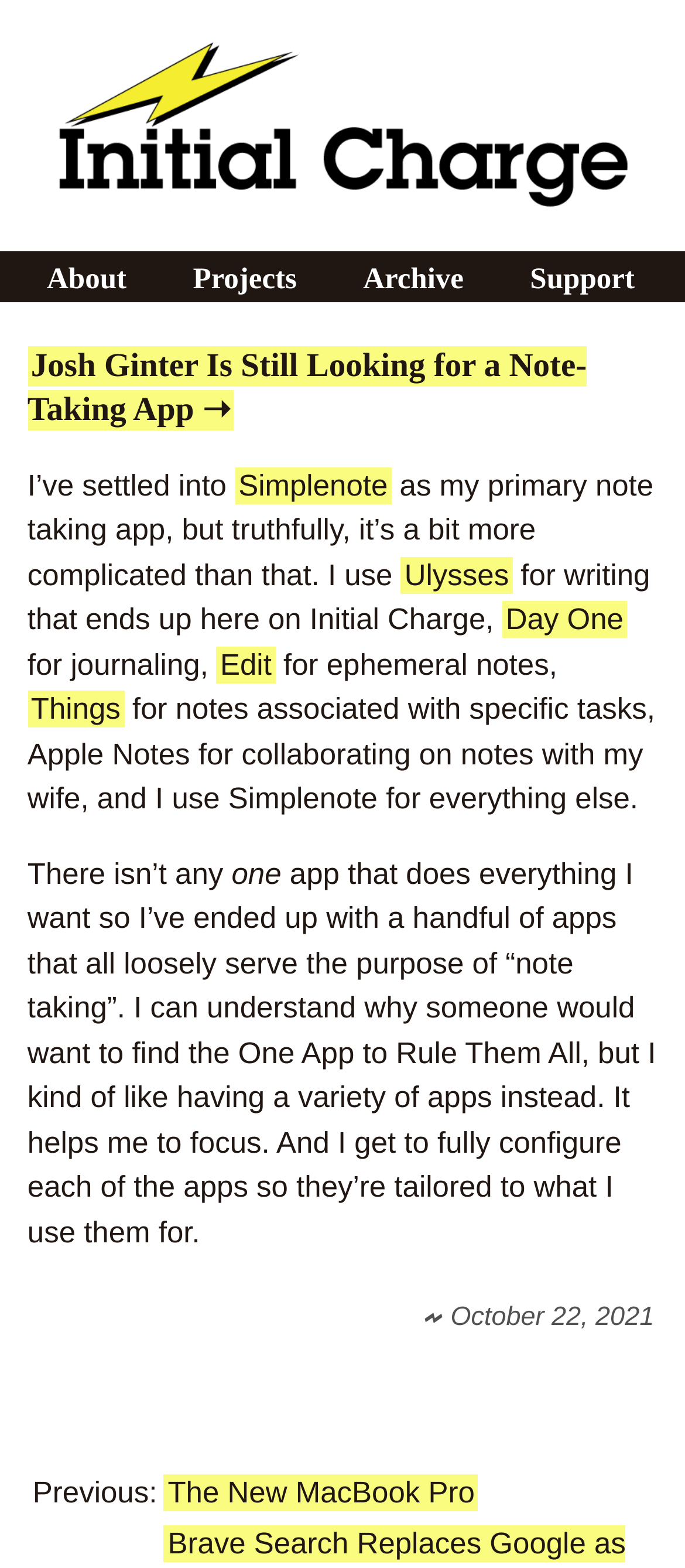Kindly determine the bounding box coordinates for the area that needs to be clicked to execute this instruction: "read about The New MacBook Pro".

[0.24, 0.94, 0.698, 0.963]